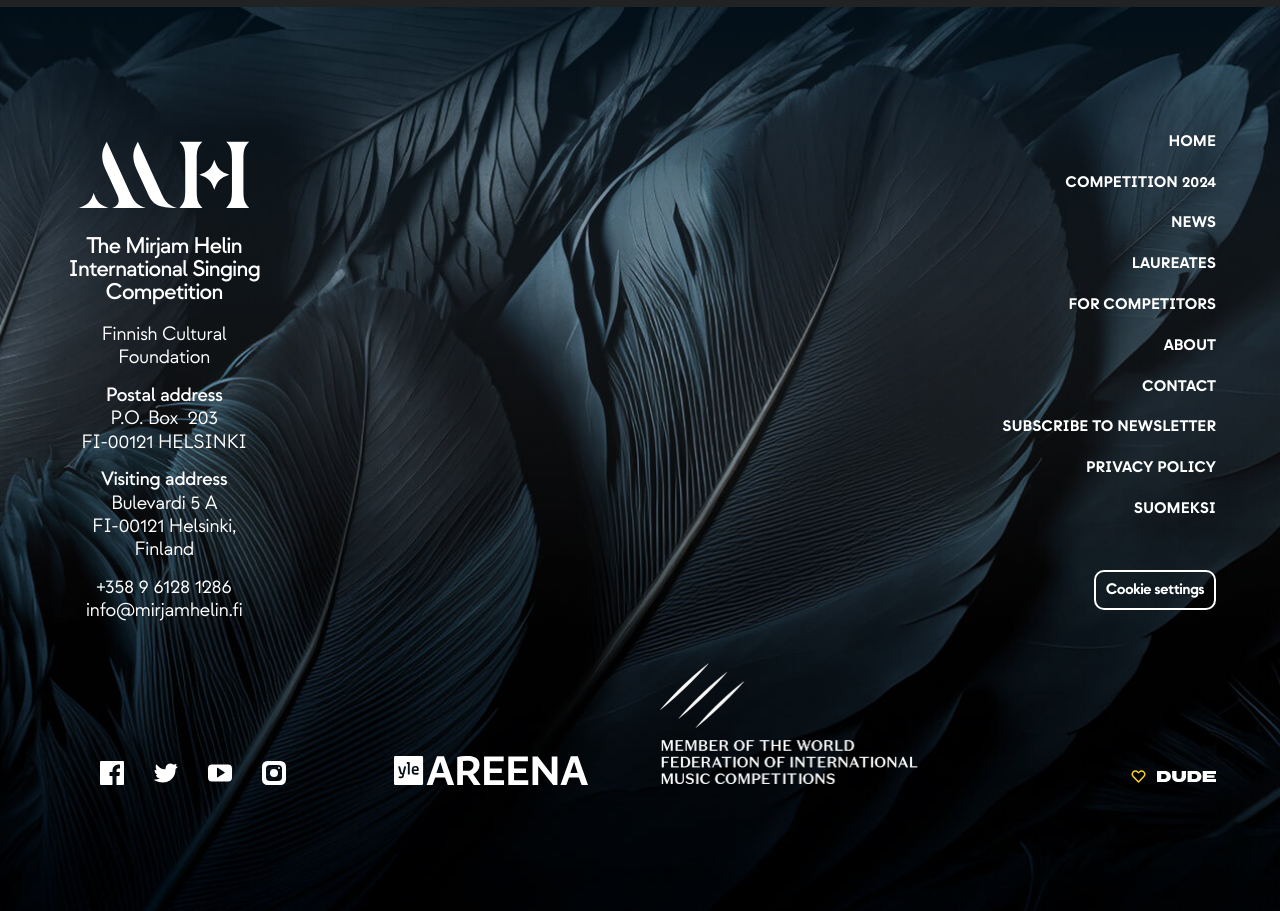Pinpoint the bounding box coordinates of the clickable element to carry out the following instruction: "Subscribe to the newsletter."

[0.783, 0.457, 0.95, 0.479]